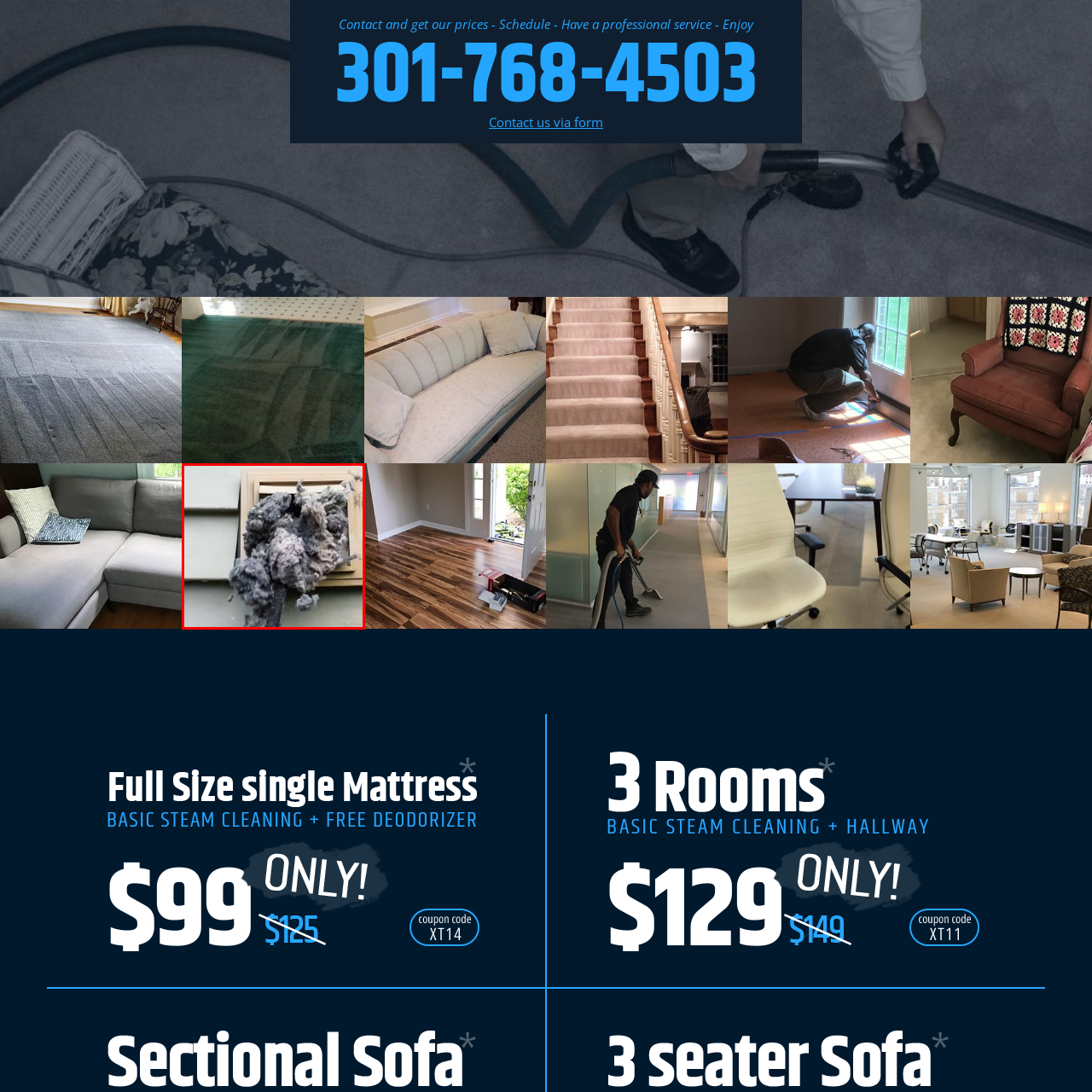Check the image marked by the red frame and reply to the question using one word or phrase:
What is the purpose of regular cleaning of dryer vents?

better airflow